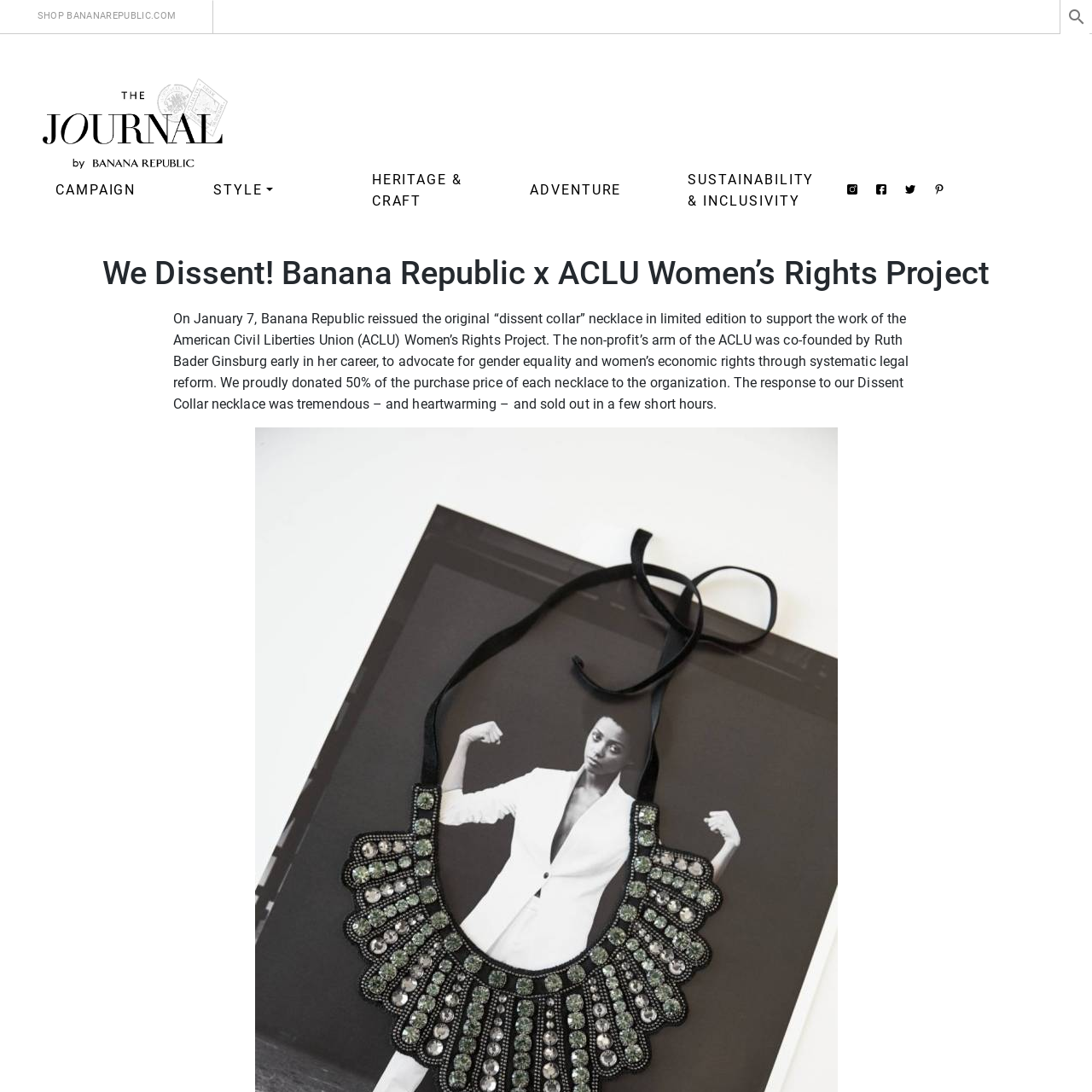Use a single word or phrase to answer the question:
What is the name of the co-founder of the ACLU Women’s Rights Project?

Ruth Bader Ginsburg